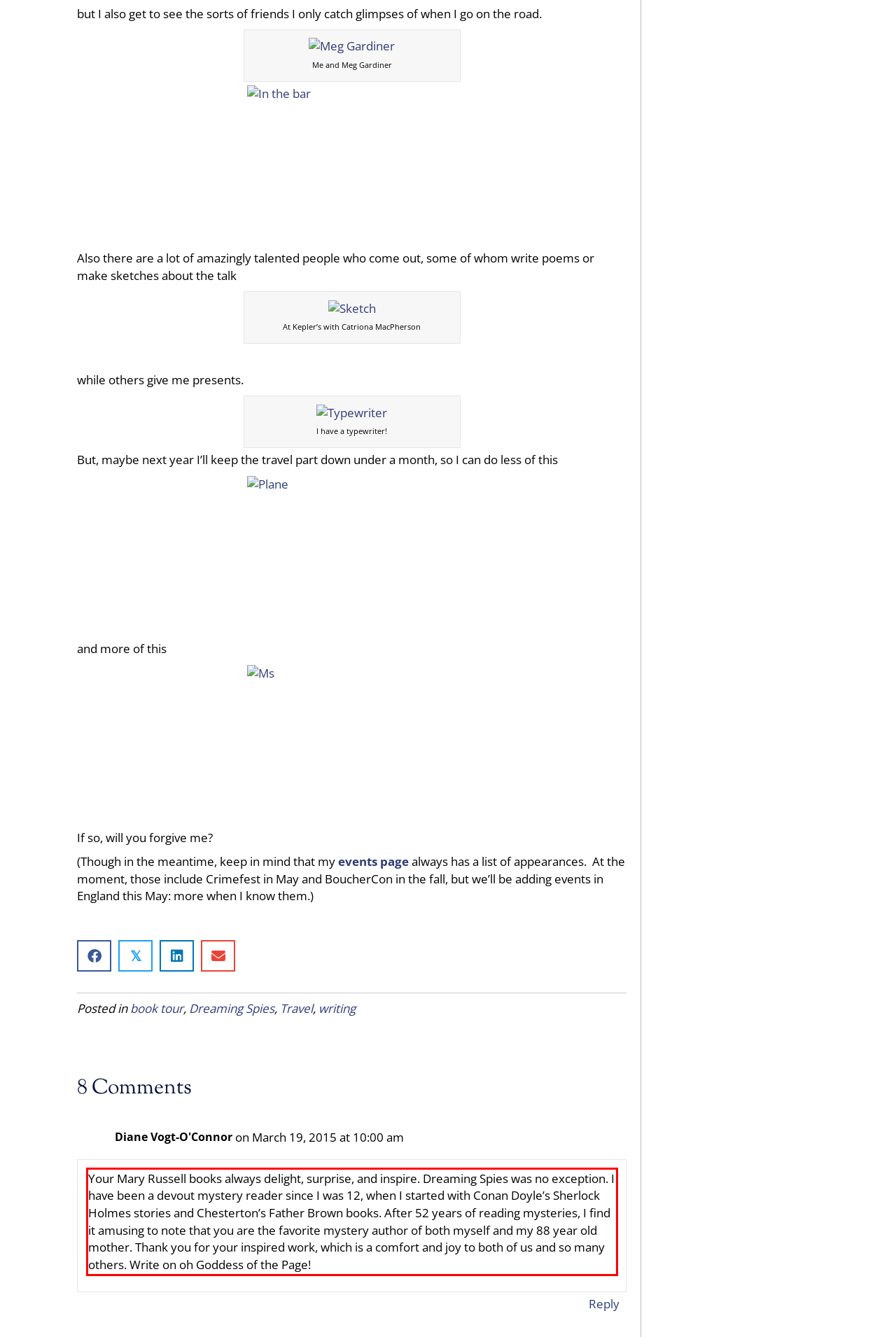You are given a screenshot showing a webpage with a red bounding box. Perform OCR to capture the text within the red bounding box.

Your Mary Russell books always delight, surprise, and inspire. Dreaming Spies was no exception. I have been a devout mystery reader since I was 12, when I started with Conan Doyle’s Sherlock Holmes stories and Chesterton’s Father Brown books. After 52 years of reading mysteries, I find it amusing to note that you are the favorite mystery author of both myself and my 88 year old mother. Thank you for your inspired work, which is a comfort and joy to both of us and so many others. Write on oh Goddess of the Page!